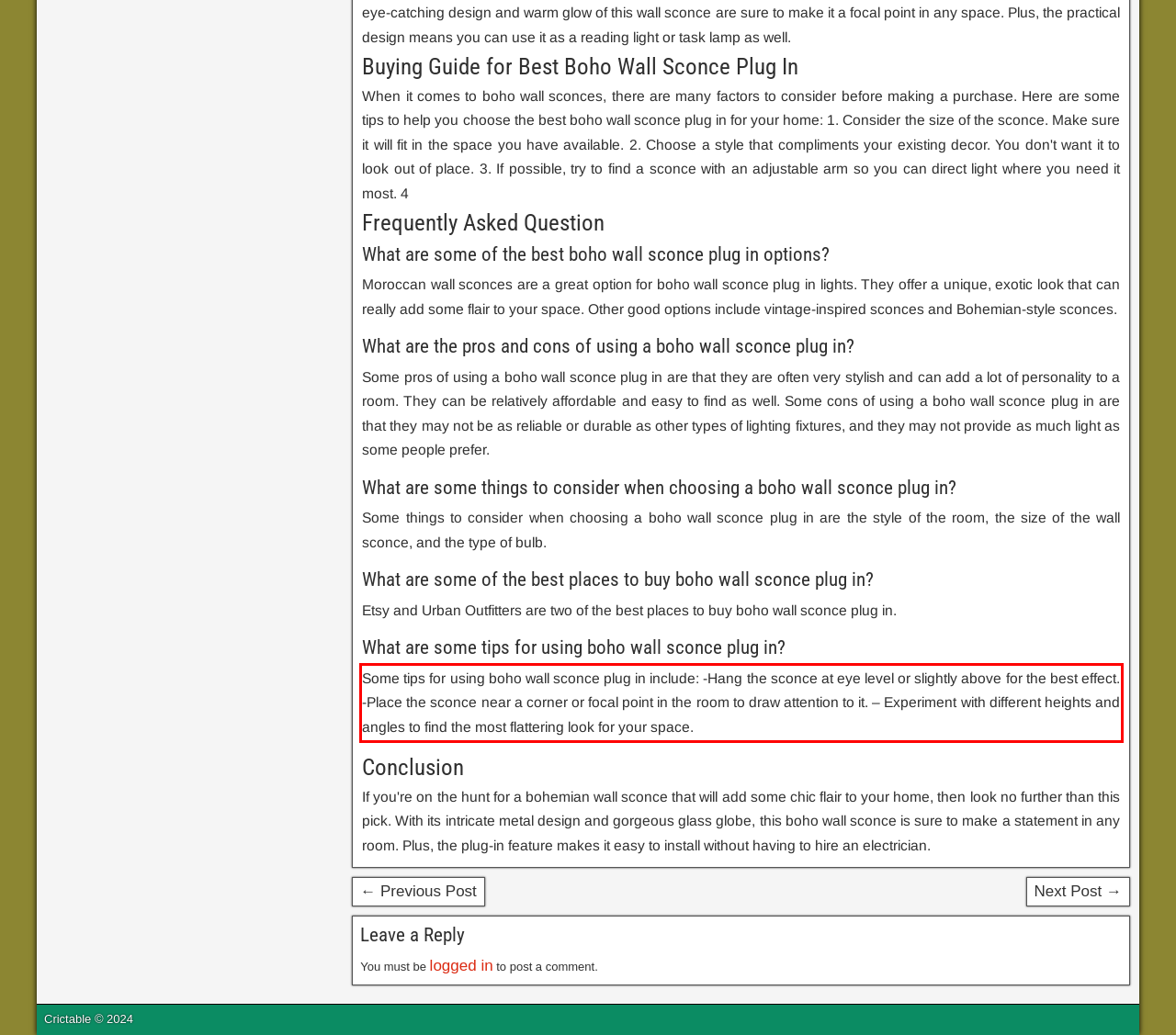By examining the provided screenshot of a webpage, recognize the text within the red bounding box and generate its text content.

Some tips for using boho wall sconce plug in include: -Hang the sconce at eye level or slightly above for the best effect. -Place the sconce near a corner or focal point in the room to draw attention to it. – Experiment with different heights and angles to find the most flattering look for your space.